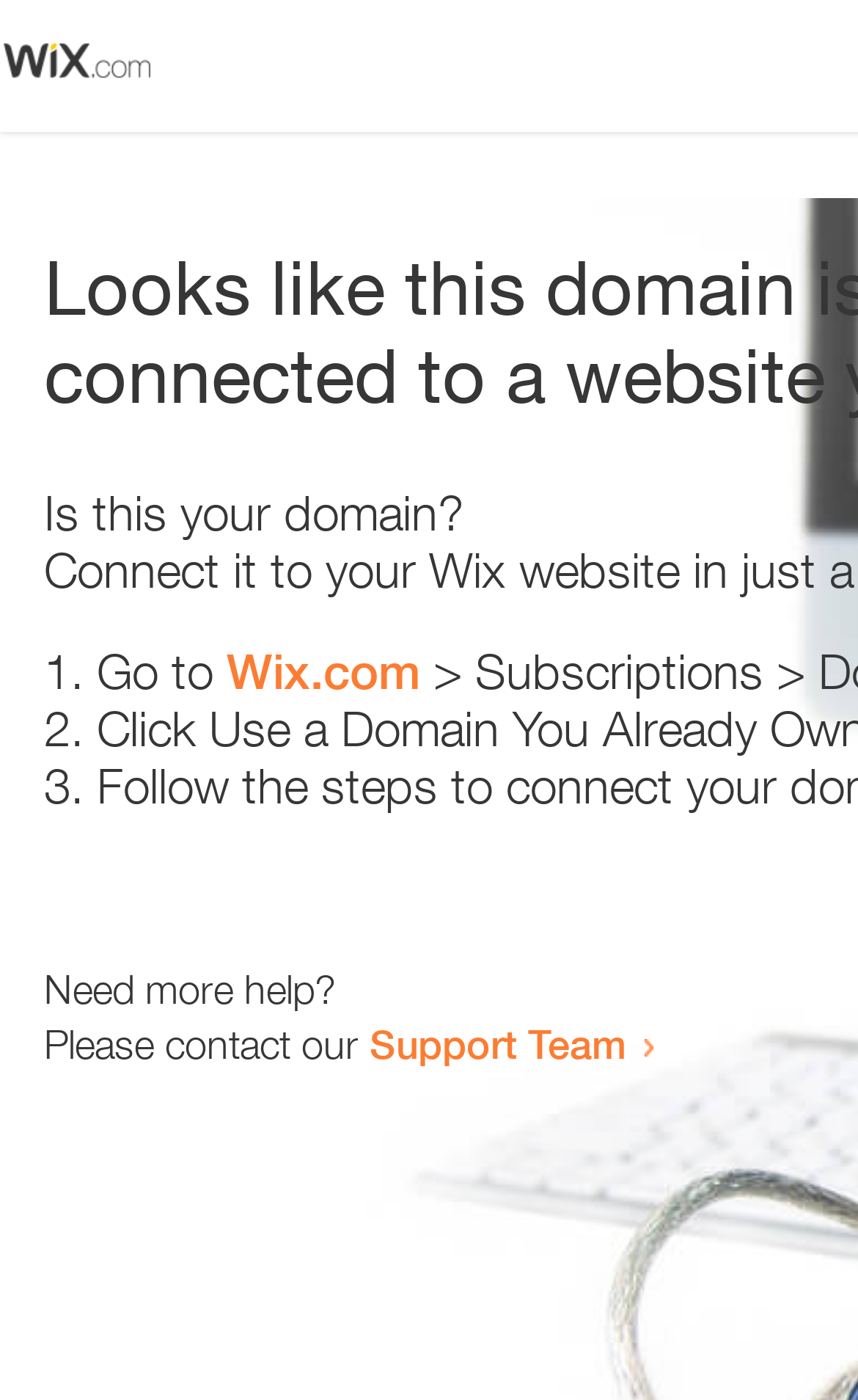Provide a single word or phrase to answer the given question: 
How many text elements are present?

5